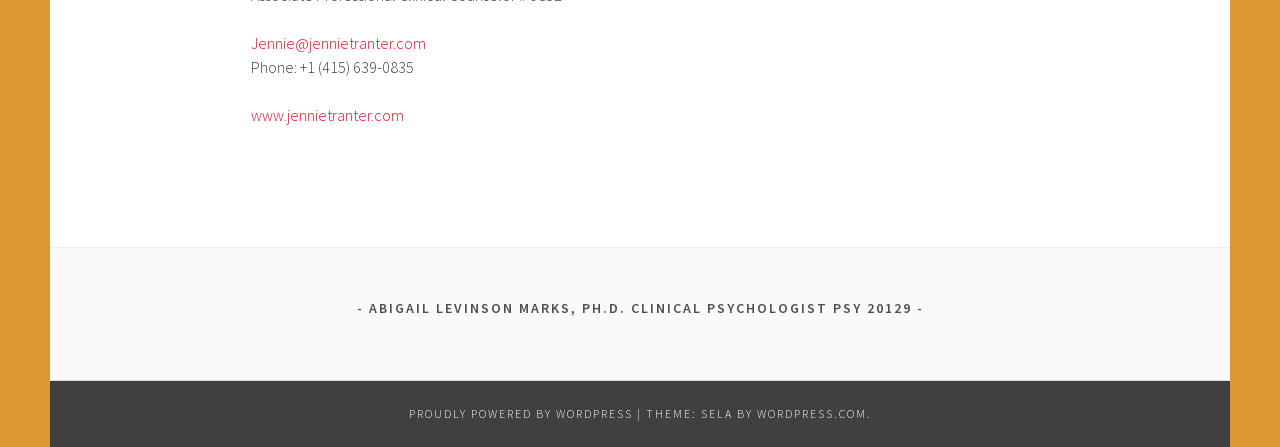Provide a brief response to the question using a single word or phrase: 
What is the email address?

Jennie@jennietranter.com